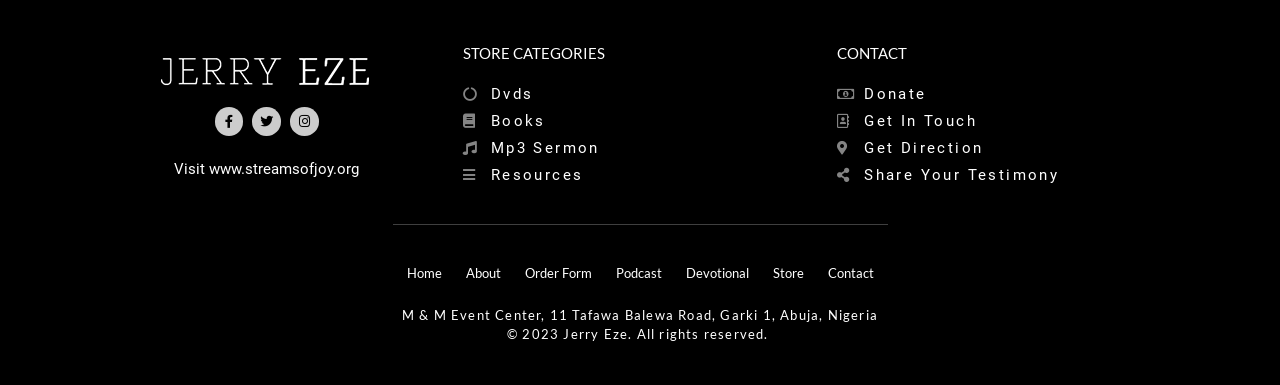Determine the bounding box coordinates for the area you should click to complete the following instruction: "Share your testimony".

[0.654, 0.421, 0.93, 0.491]